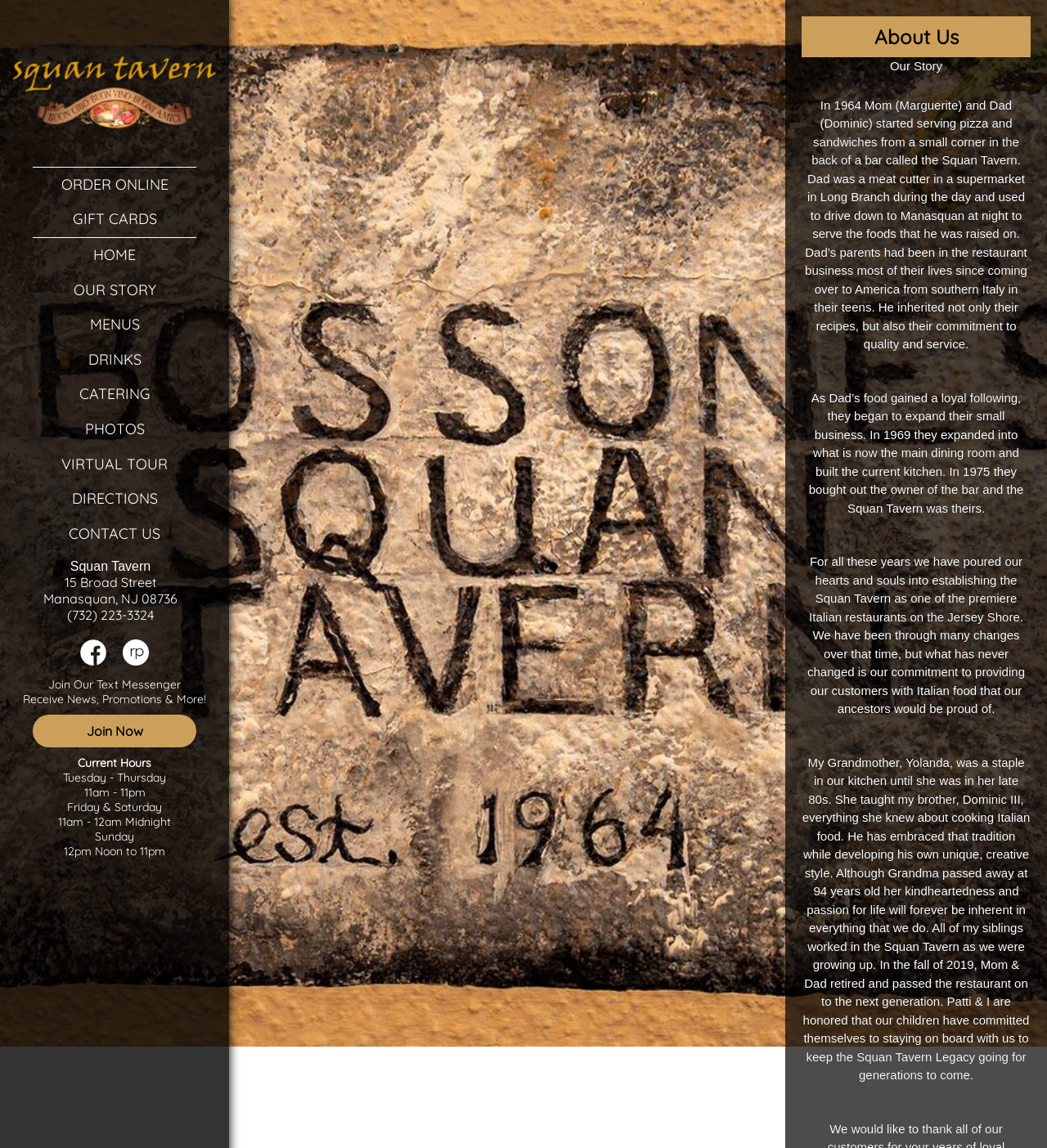Determine the bounding box coordinates of the section I need to click to execute the following instruction: "Click the 'About' link in the site navigation". Provide the coordinates as four float numbers between 0 and 1, i.e., [left, top, right, bottom].

None